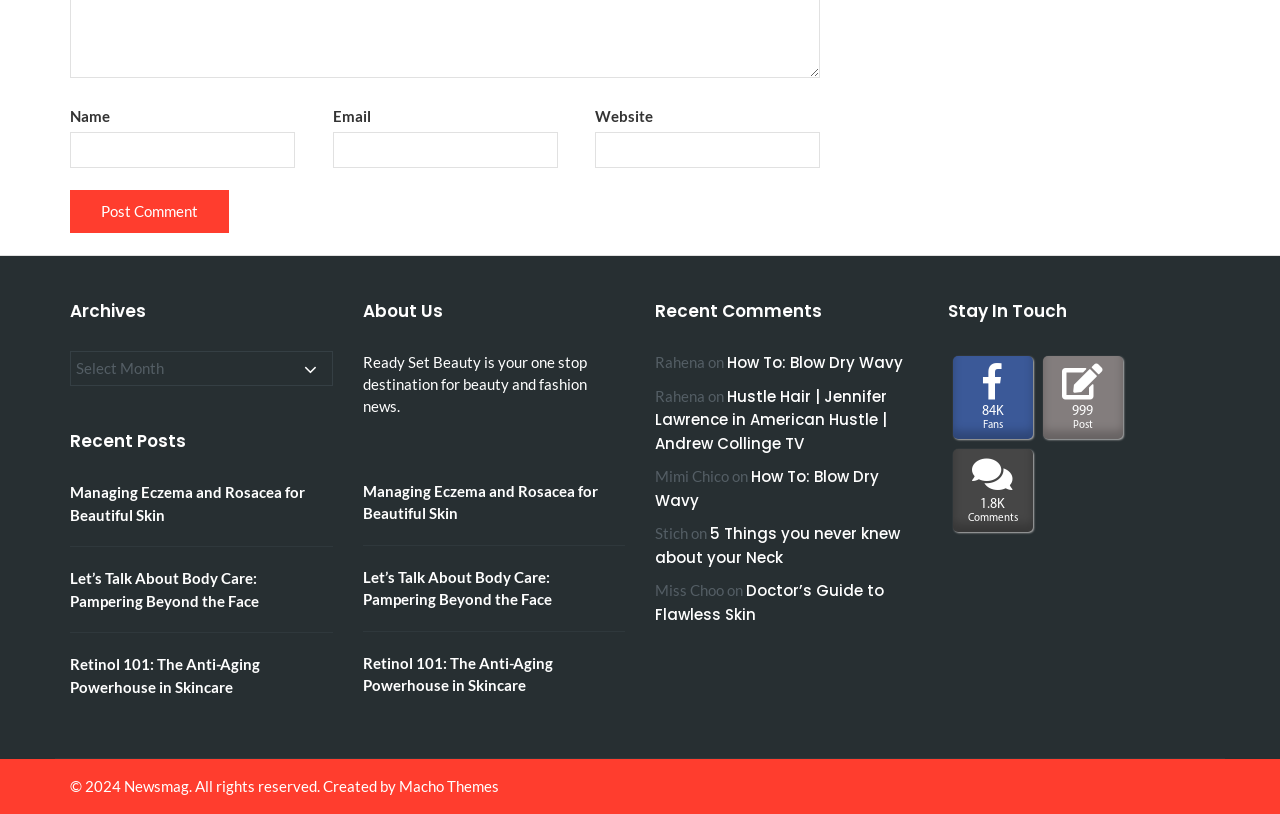Specify the bounding box coordinates (top-left x, top-left y, bottom-right x, bottom-right y) of the UI element in the screenshot that matches this description: name="submit" value="Post Comment"

[0.055, 0.234, 0.179, 0.286]